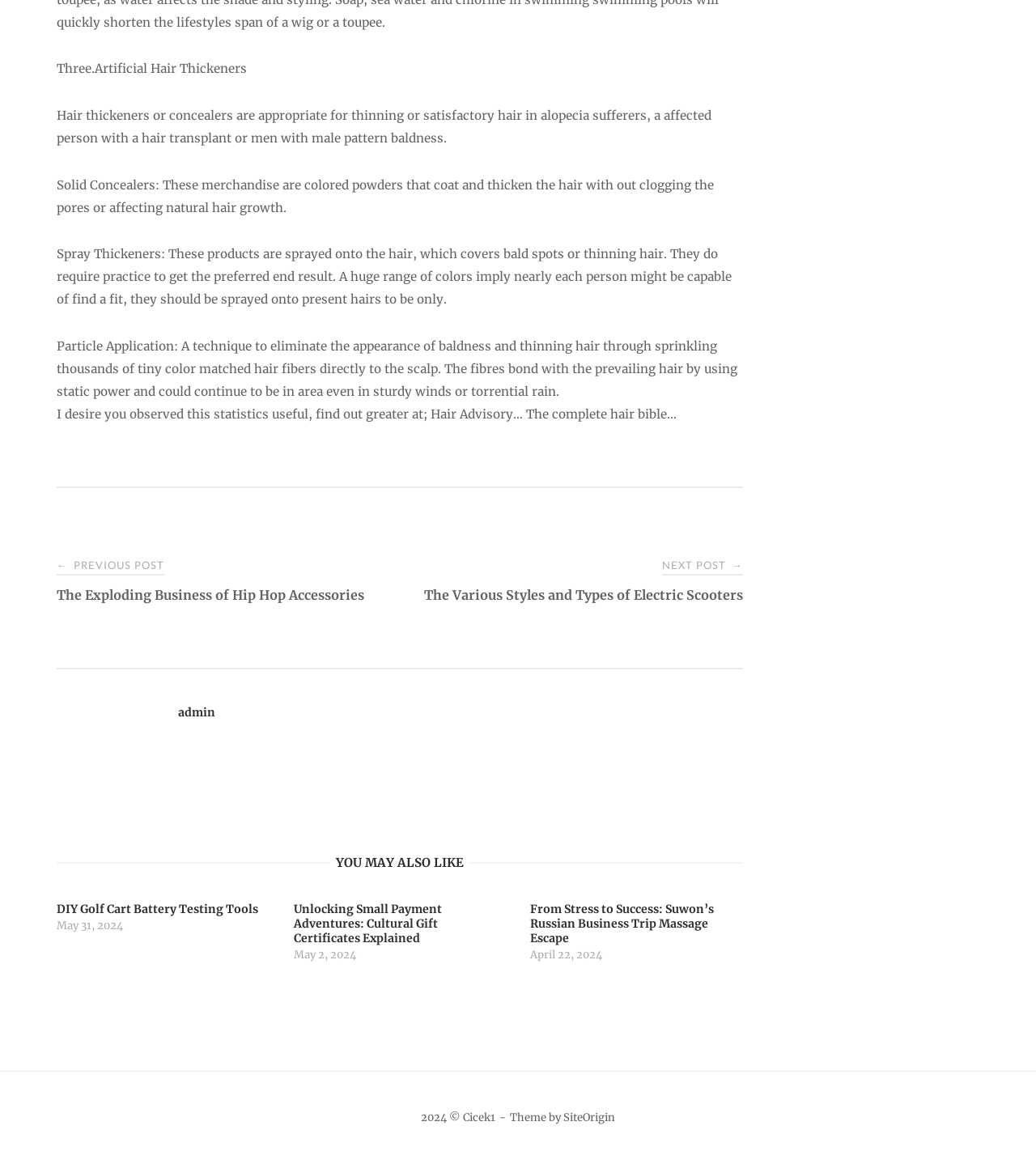What is the copyright year of the website?
Give a detailed response to the question by analyzing the screenshot.

The copyright year of the website can be found at the bottom of the webpage, where it says '2024 © Cicek1'.